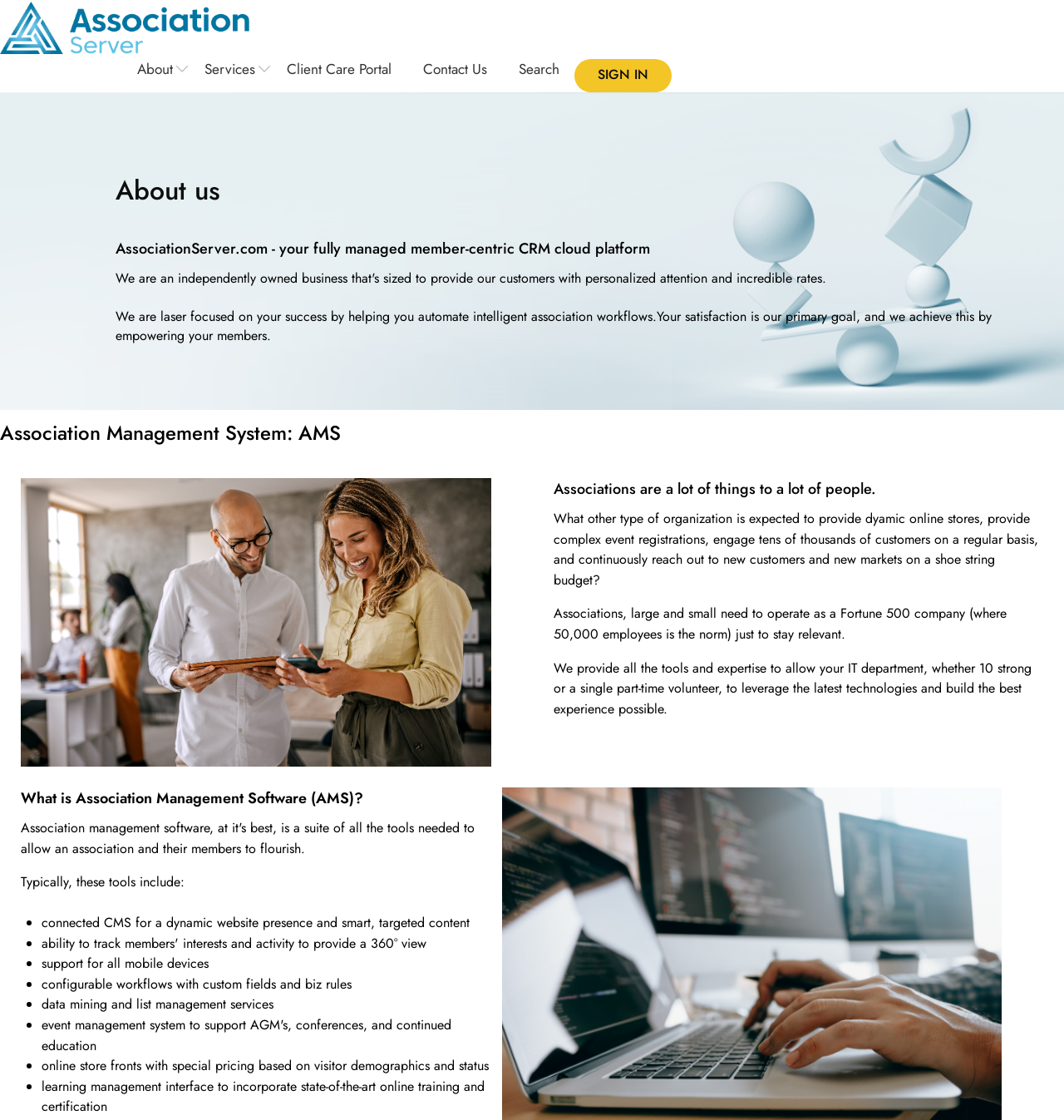Refer to the screenshot and give an in-depth answer to this question: What is the name of the website?

The name of the website can be found in the top-left corner of the webpage, where it says 'associationserver.com' in a heading element.